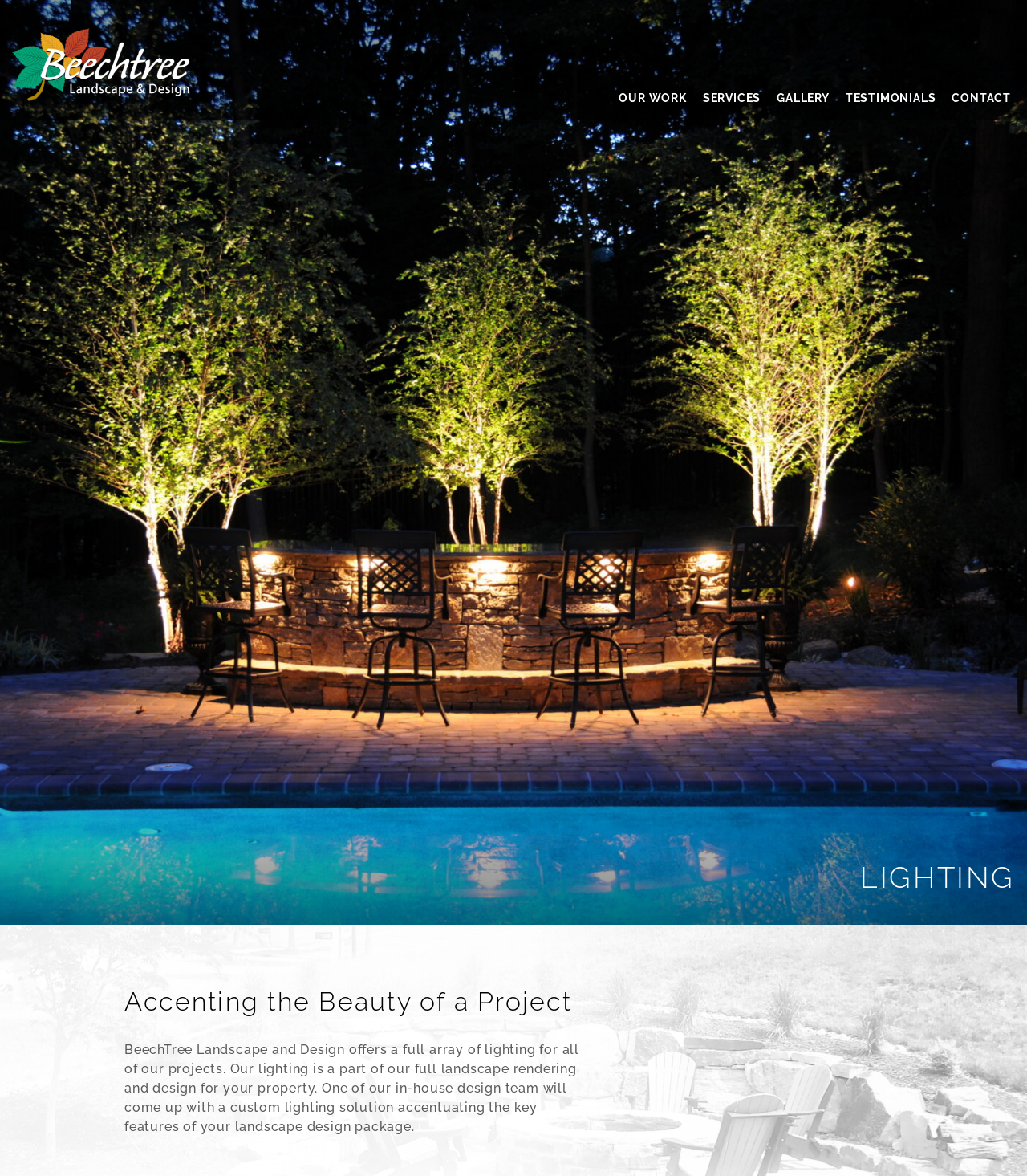From the webpage screenshot, predict the bounding box of the UI element that matches this description: "Our Work".

[0.595, 0.078, 0.676, 0.088]